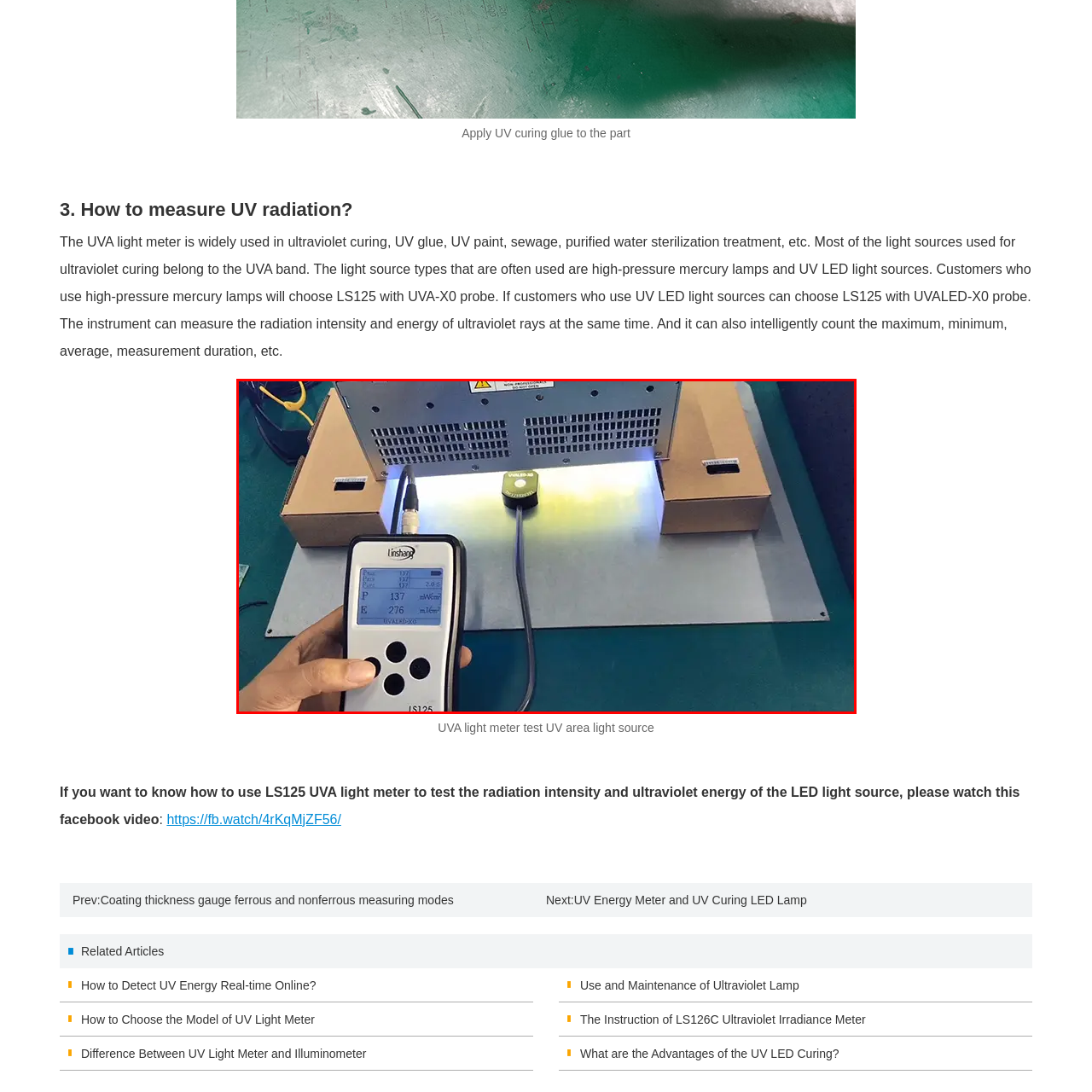Direct your attention to the area enclosed by the green rectangle and deliver a comprehensive answer to the subsequent question, using the image as your reference: 
What is the purpose of the sensor marked 'VALID 10'?

The sensor marked 'VALID 10' is positioned directly beneath the UV light source, suggesting that its purpose is to measure the intensity and energy of UV radiation, which is critical for ensuring optimal performance in UV-dependent processes.